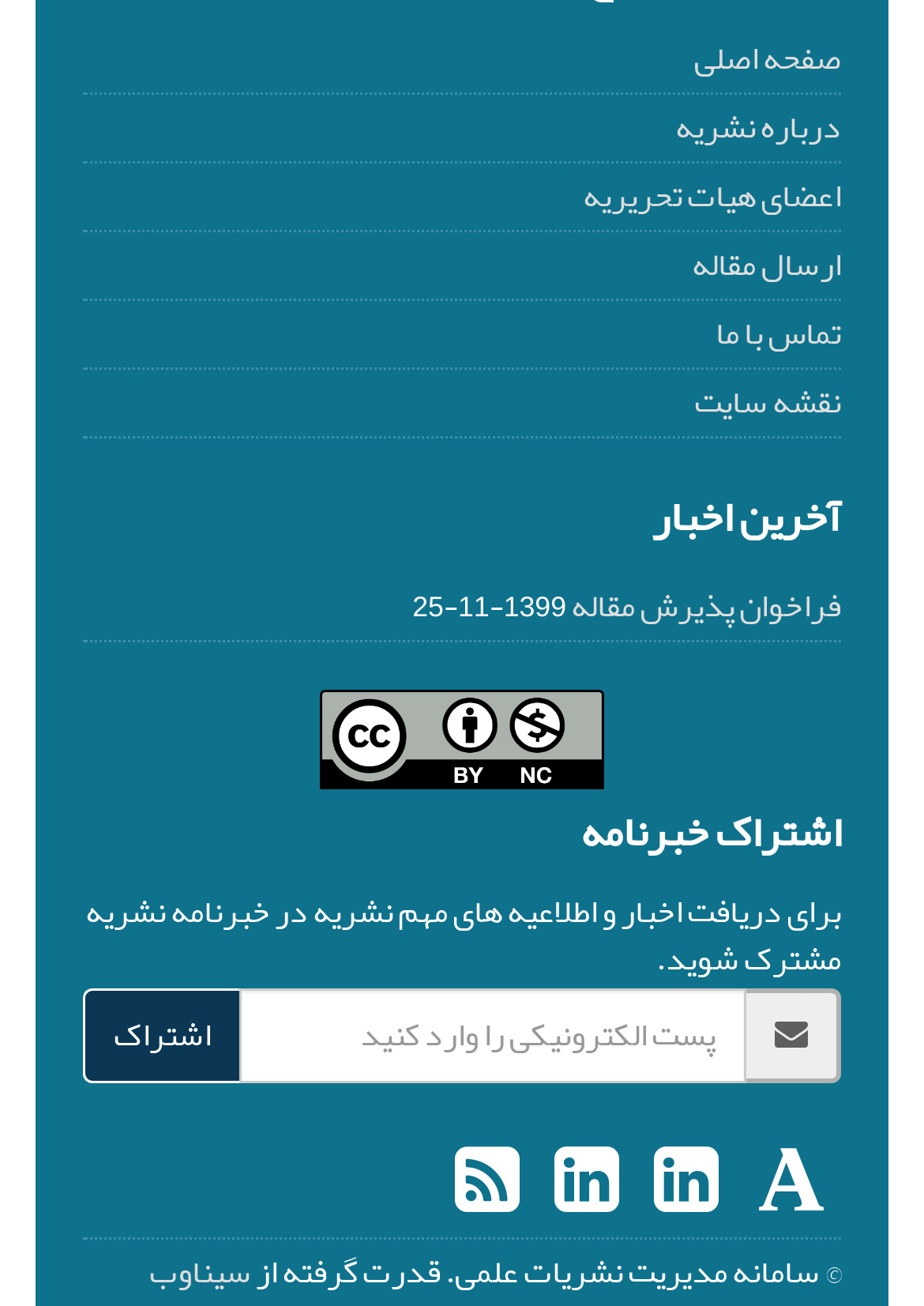How can I subscribe to the newsletter?
Please ensure your answer to the question is detailed and covers all necessary aspects.

I found a layout table with a textbox and a button. The textbox has a placeholder 'پست الکترونیکی را وارد کنید' which means 'Enter email', and the button has the text 'اشتراک' which means 'Subscribe'. Therefore, to subscribe to the newsletter, I need to enter my email and click the اشتراک button.